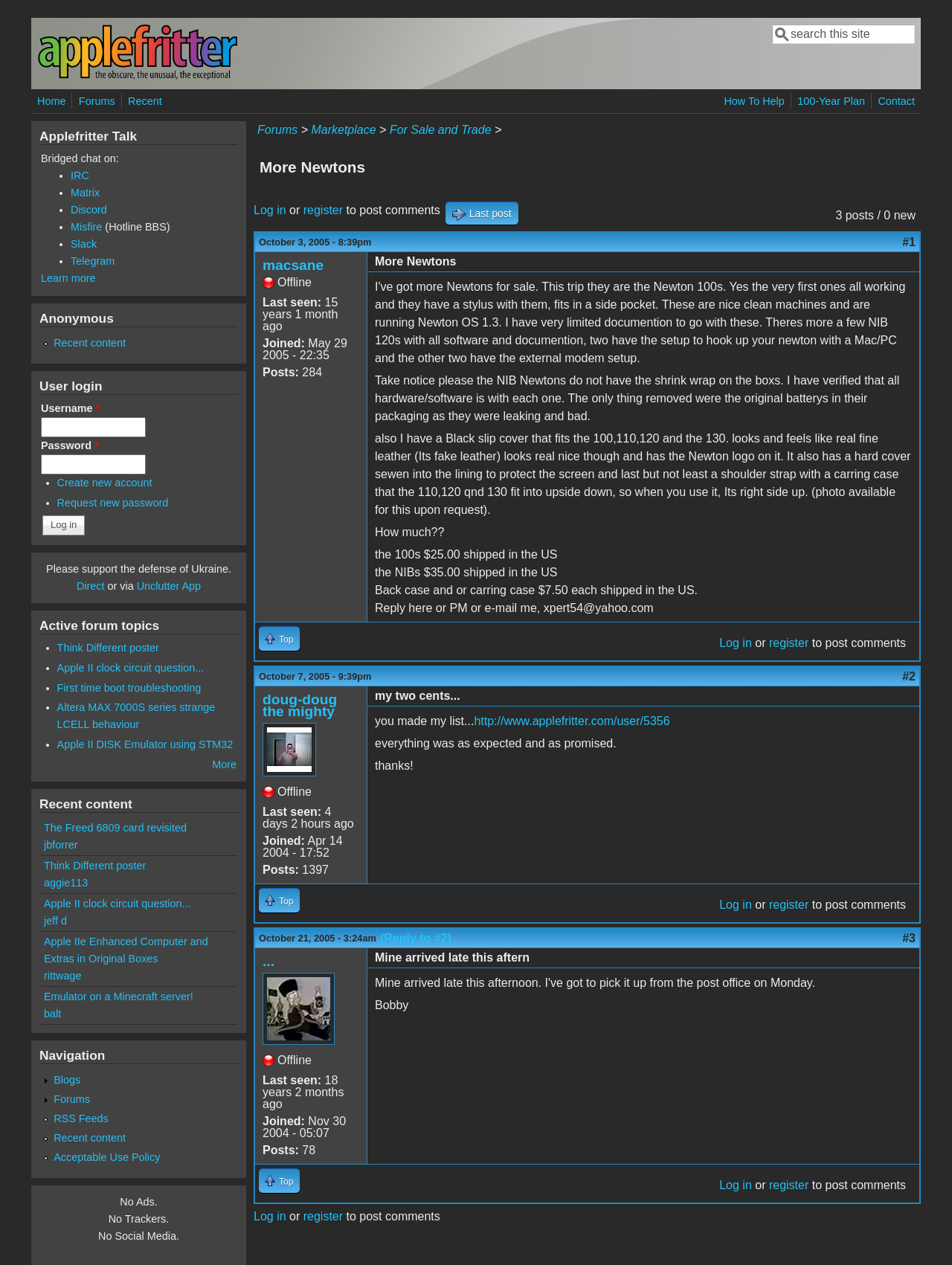What is the price of the NIB Newtons? Look at the image and give a one-word or short phrase answer.

$35.00